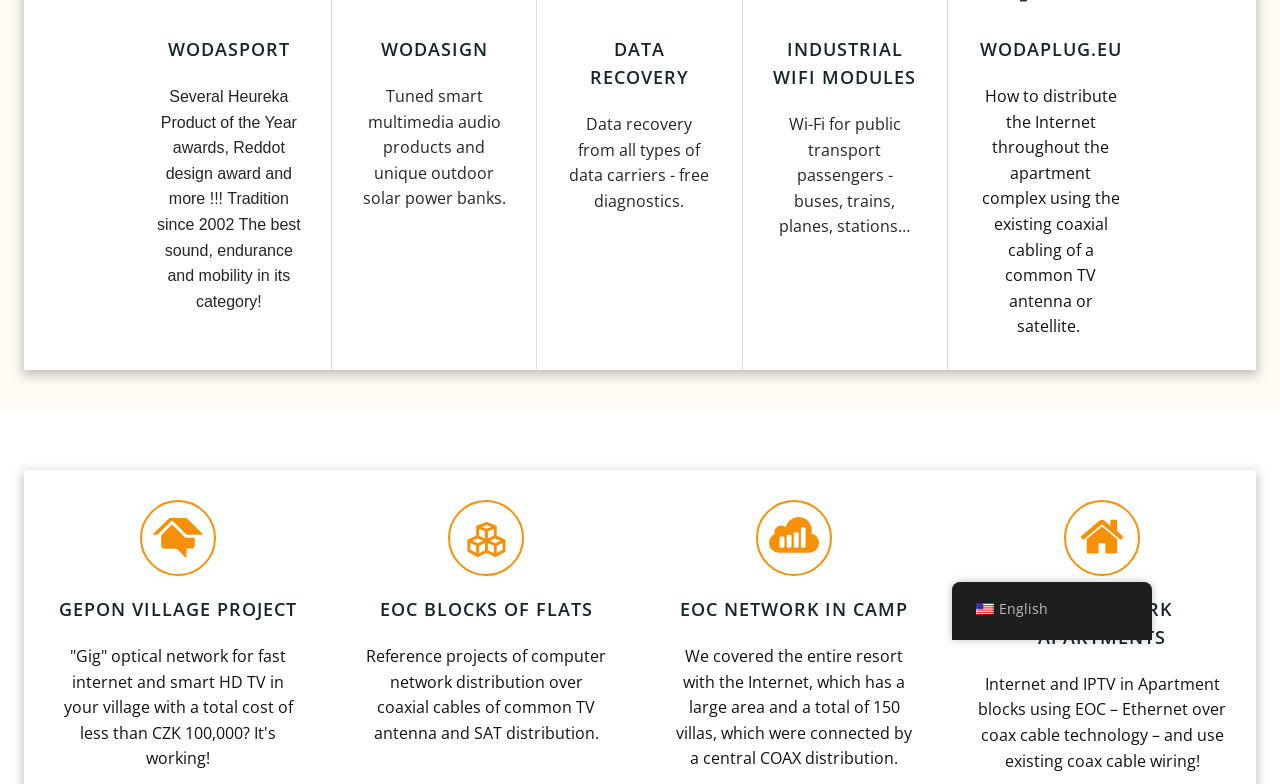Please specify the bounding box coordinates in the format (top-left x, top-left y, bottom-right x, bottom-right y), with values ranging from 0 to 1. Identify the bounding box for the UI component described as follows: wodasign

[0.283, 0.046, 0.396, 0.082]